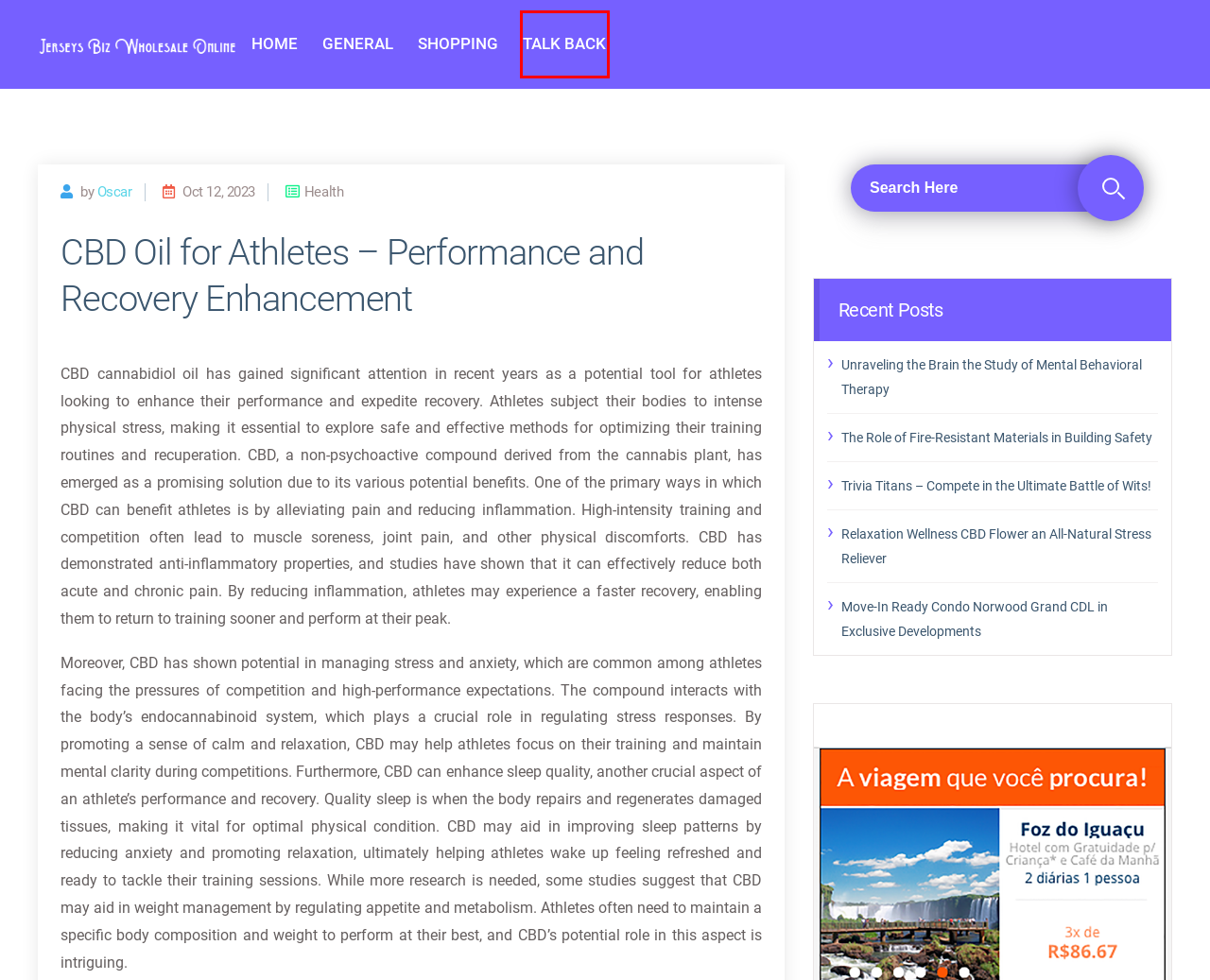Review the screenshot of a webpage containing a red bounding box around an element. Select the description that best matches the new webpage after clicking the highlighted element. The options are:
A. Move-In Ready Condo Norwood Grand CDL in Exclusive Developments
B. Unraveling the Brain the Study of Mental Behavioral Therapy
C. Relaxation Wellness CBD Flower an All-Natural Stress Reliever
D. Talk Back
E. General
F. Spot The Startling Instants Around You
G. Oscar
H. Trivia Titans – Compete in the Ultimate Battle of Wits!

D